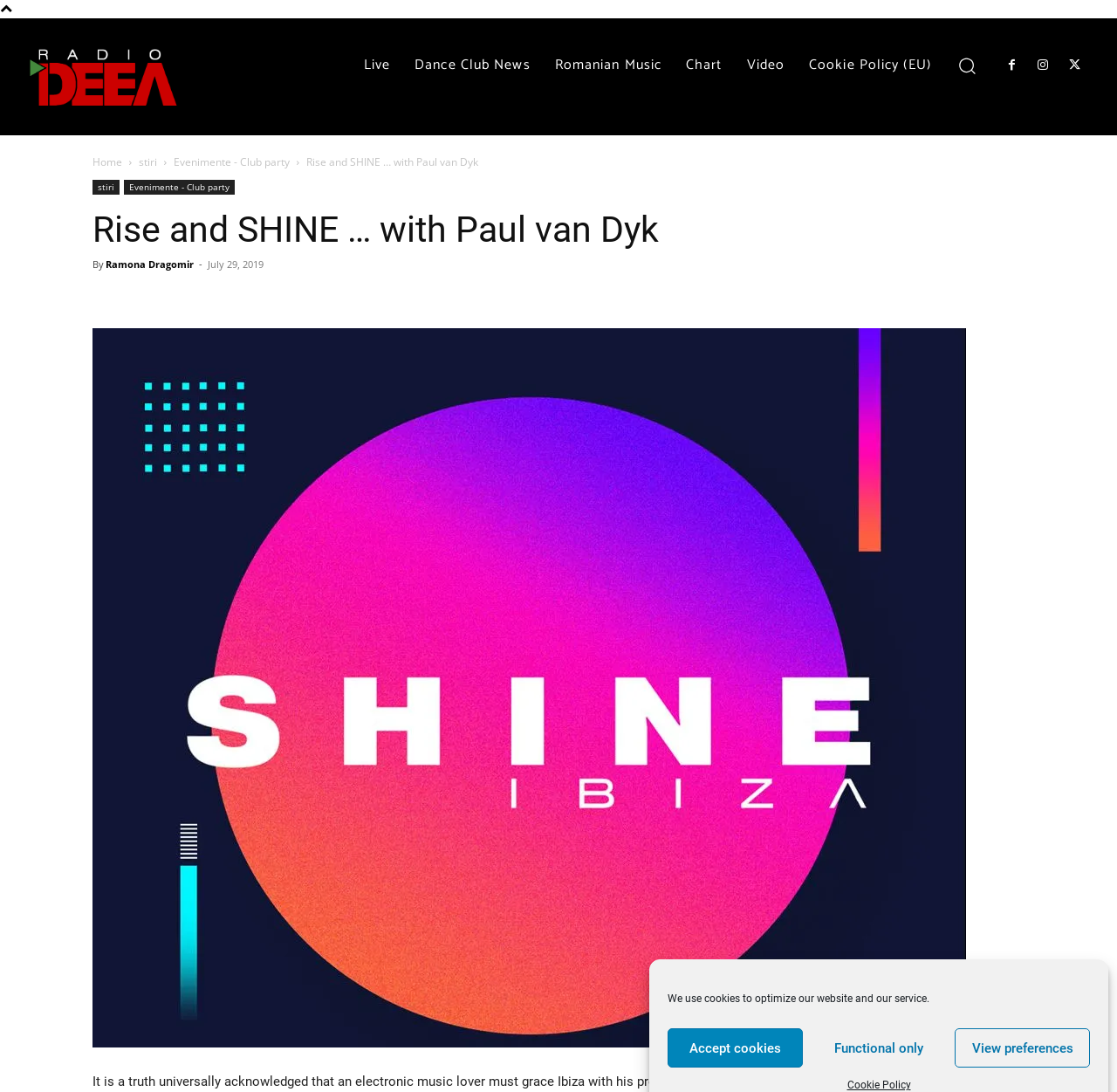Identify the bounding box coordinates of the section to be clicked to complete the task described by the following instruction: "Watch 'Video'". The coordinates should be four float numbers between 0 and 1, formatted as [left, top, right, bottom].

[0.657, 0.04, 0.713, 0.079]